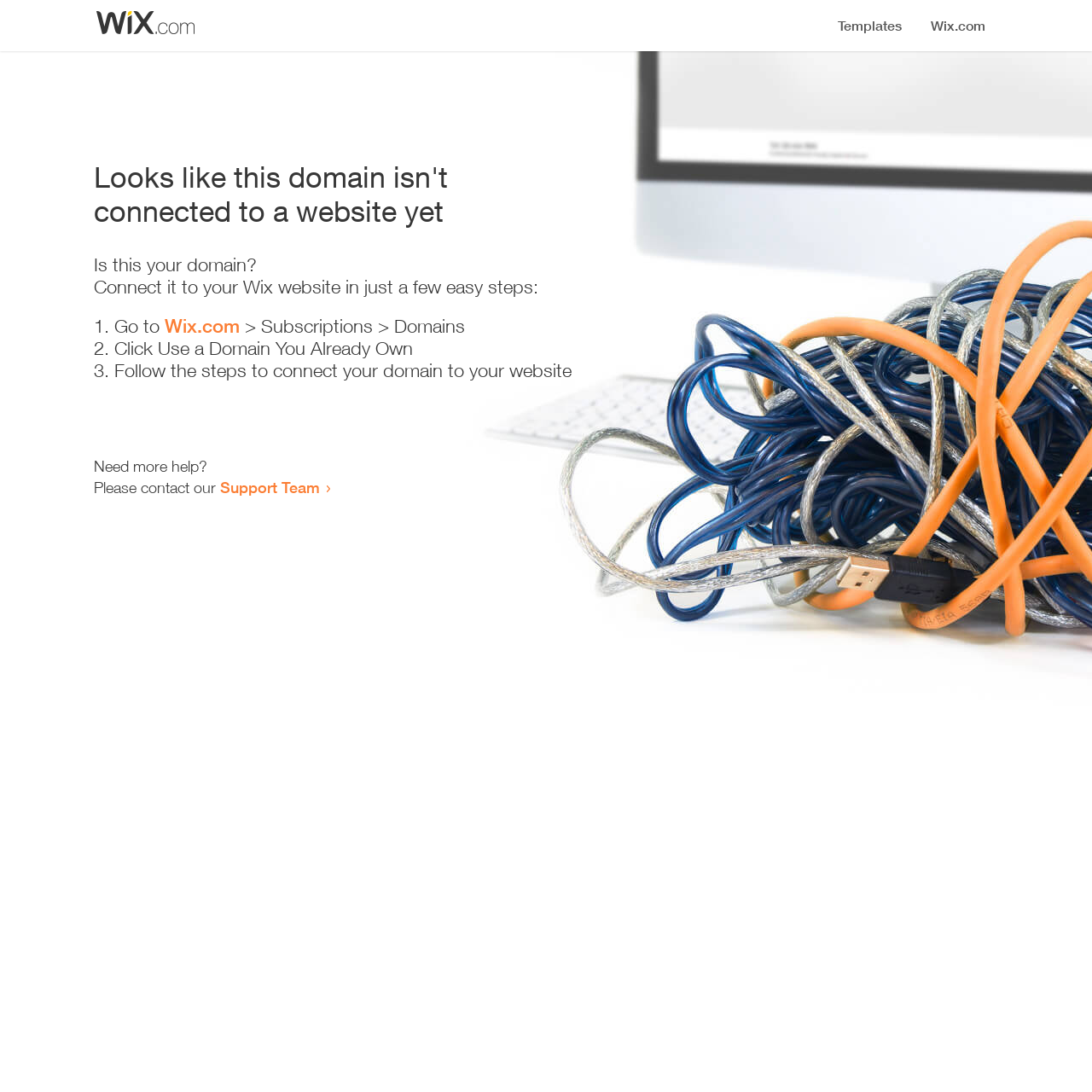Determine the bounding box coordinates of the UI element described below. Use the format (top-left x, top-left y, bottom-right x, bottom-right y) with floating point numbers between 0 and 1: Support Team

[0.202, 0.438, 0.293, 0.455]